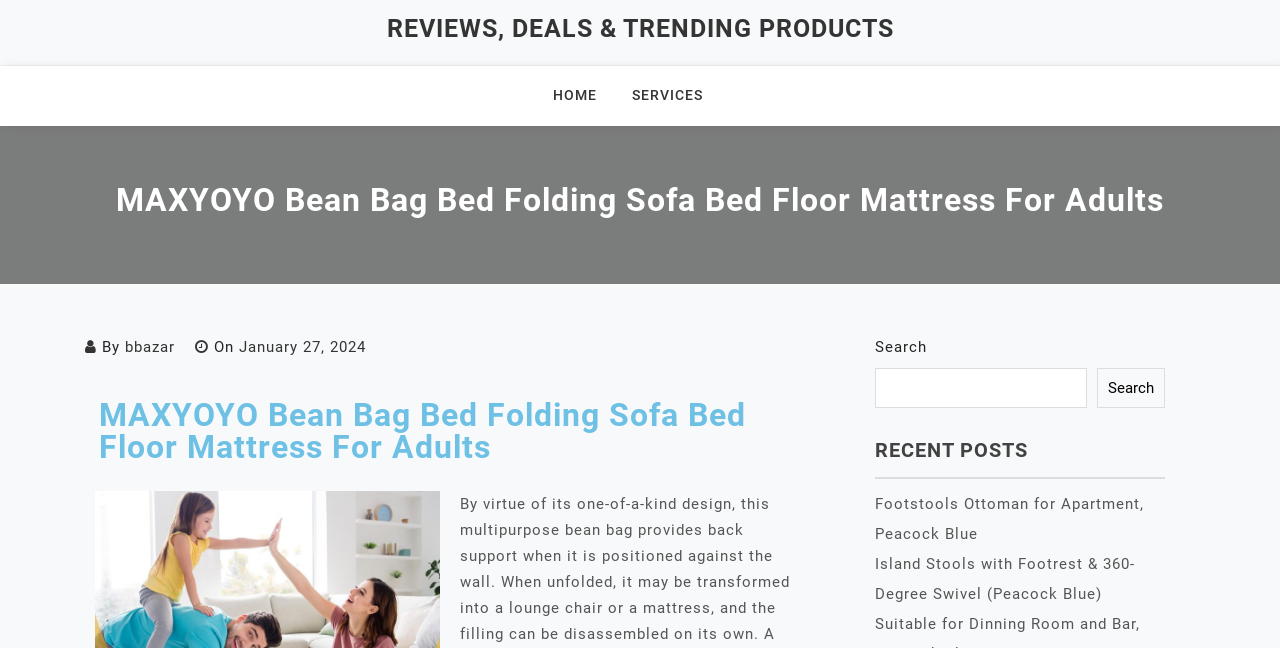Please identify the bounding box coordinates of the element that needs to be clicked to perform the following instruction: "view footstools ottoman product".

[0.684, 0.764, 0.894, 0.839]